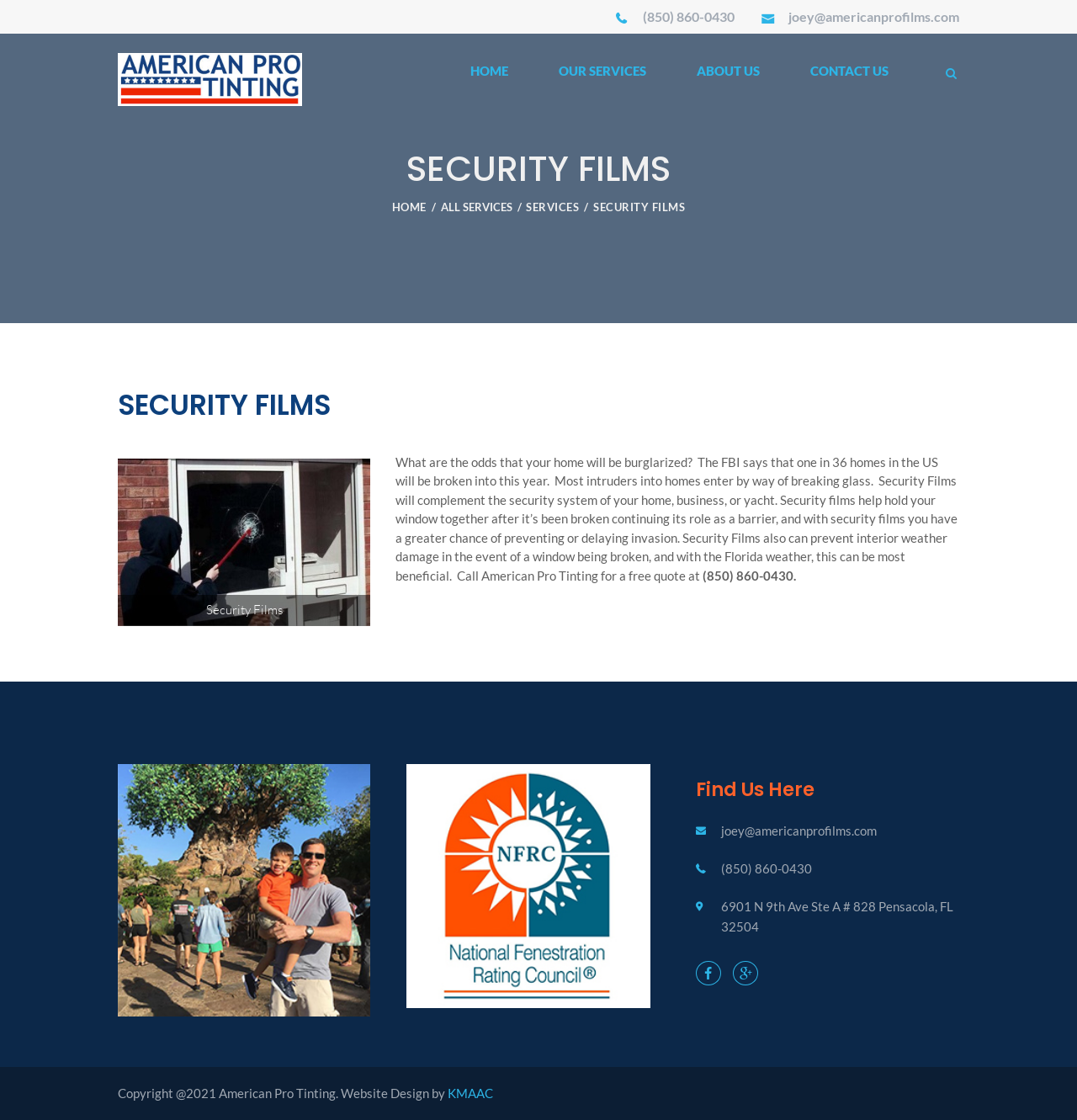Please identify the bounding box coordinates of the element's region that needs to be clicked to fulfill the following instruction: "search for something". The bounding box coordinates should consist of four float numbers between 0 and 1, i.e., [left, top, right, bottom].

[0.858, 0.051, 0.89, 0.08]